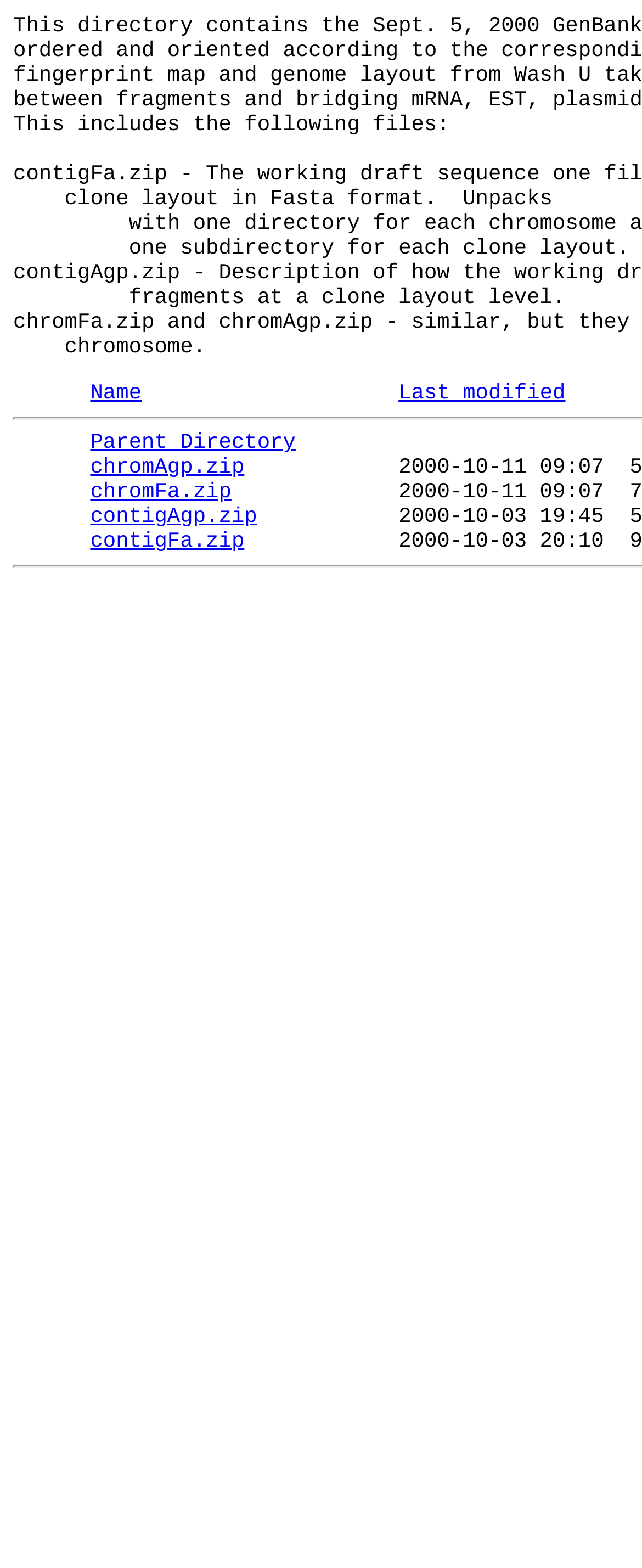Please provide a one-word or short phrase answer to the question:
Is there a file named 'chrom.zip'?

No